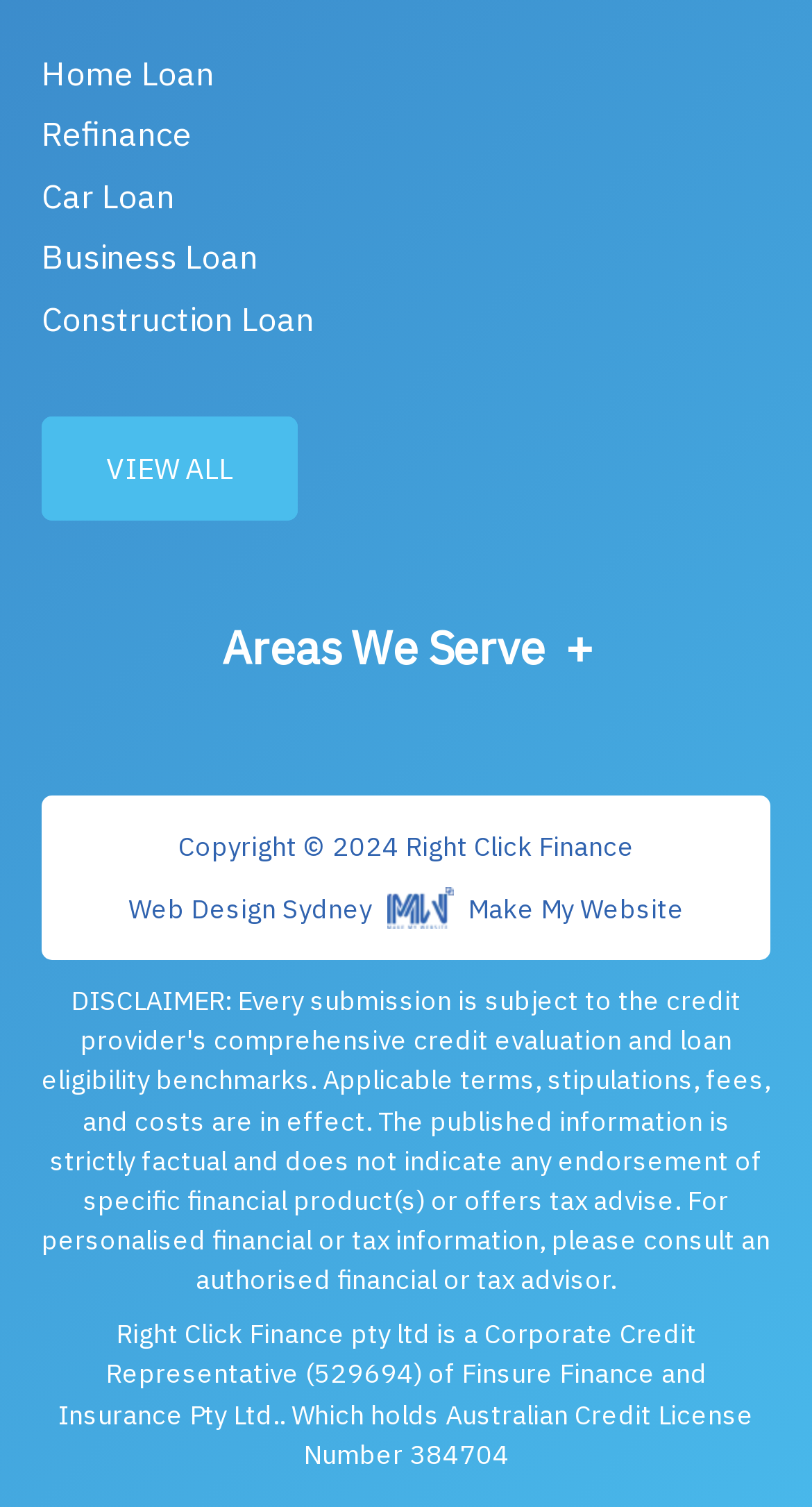Please determine the bounding box coordinates for the UI element described as: "Areas We Serve".

[0.273, 0.387, 0.727, 0.473]